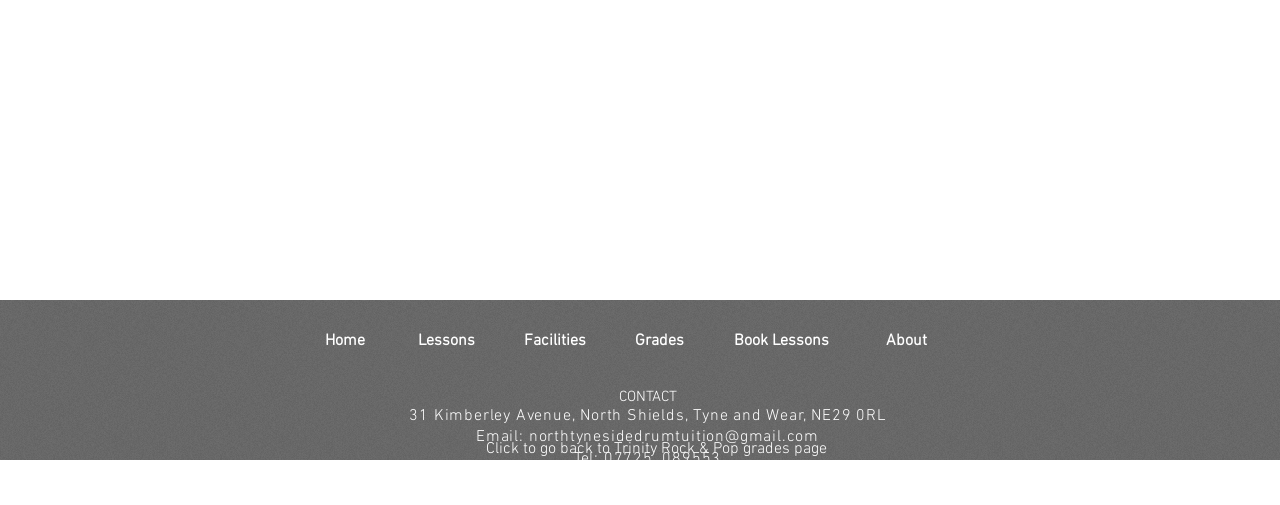Provide the bounding box coordinates of the HTML element described by the text: "Home".

[0.254, 0.655, 0.285, 0.695]